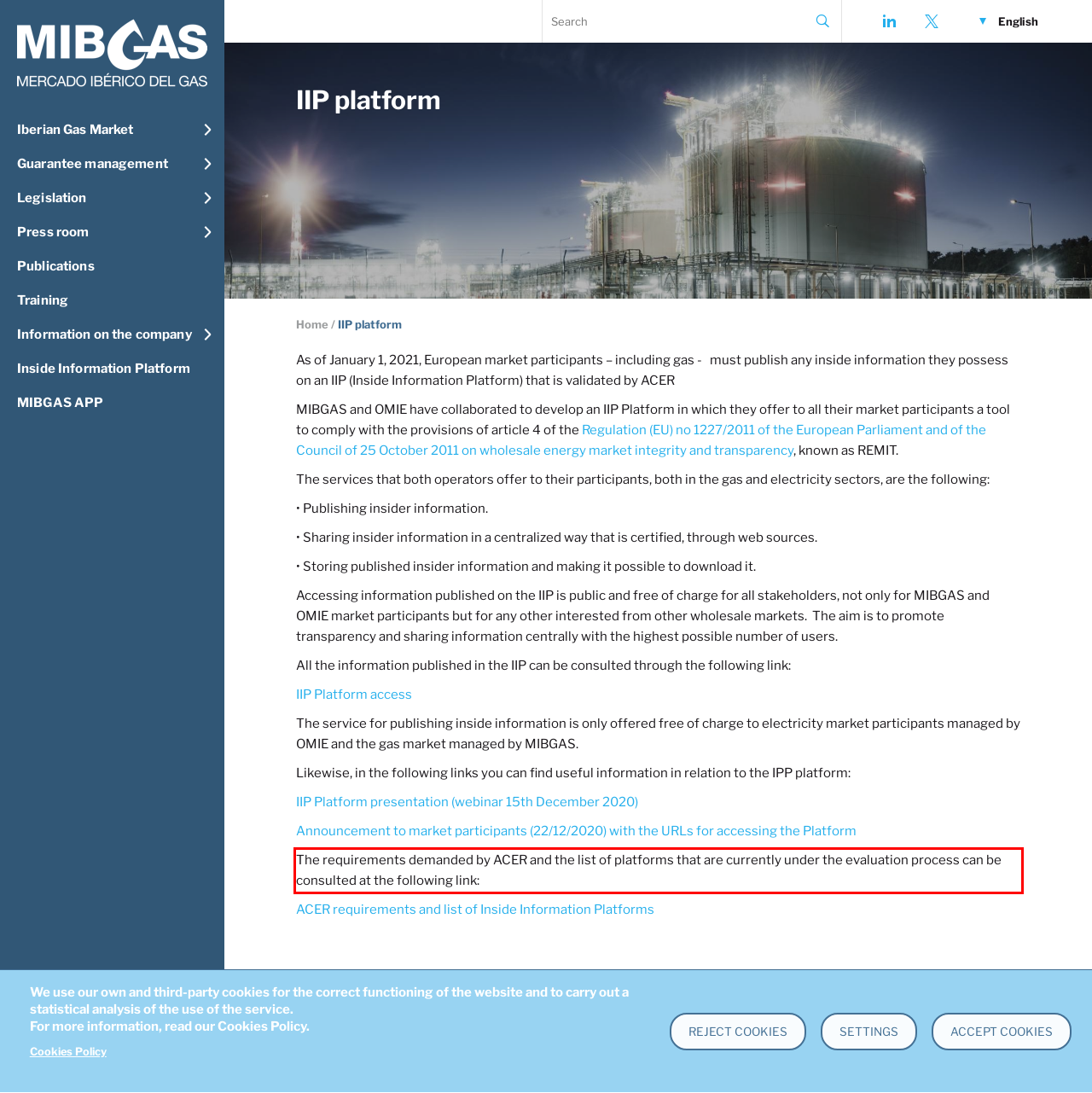View the screenshot of the webpage and identify the UI element surrounded by a red bounding box. Extract the text contained within this red bounding box.

The requirements demanded by ACER and the list of platforms that are currently under the evaluation process can be consulted at the following link: